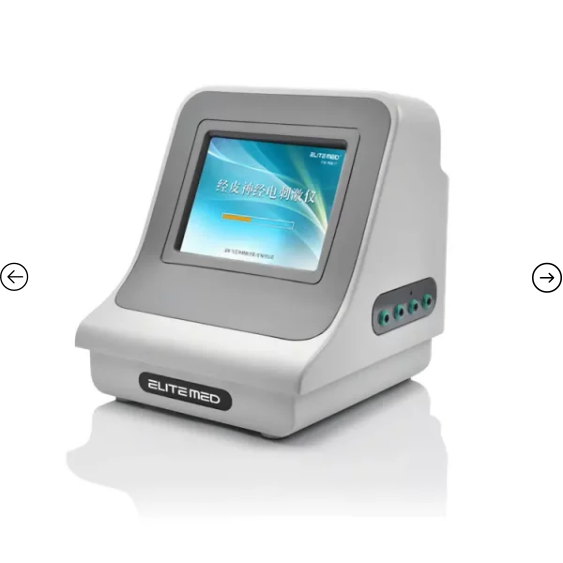Elaborate on the image by describing it in detail.

This image showcases a sleek and modern TENS (Transcutaneous Electrical Nerve Stimulation) therapy device, branded as "ELITE MED." The device features a prominent display screen that presents an interface likely related to patient treatment settings. Positioned on the front panel are several ports, indicating connectivity for electrode pads, which are essential for delivering electrical impulses to specific areas of the body to alleviate pain. The streamlined design suggests usability in a clinical or physiotherapy setting, where it may play a crucial role in pain management and rehabilitation therapies. The overall aesthetic combines functionality with a contemporary look, making it suitable for both healthcare professionals and patients.